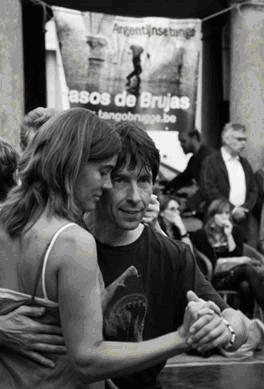What is the color palette of the image?
Using the information from the image, answer the question thoroughly.

The caption states that the monochrome palette adds a timeless quality to the image, emphasizing the emotional depth and storytelling aspect of the dance, indicating that the image is in shades of black and white.